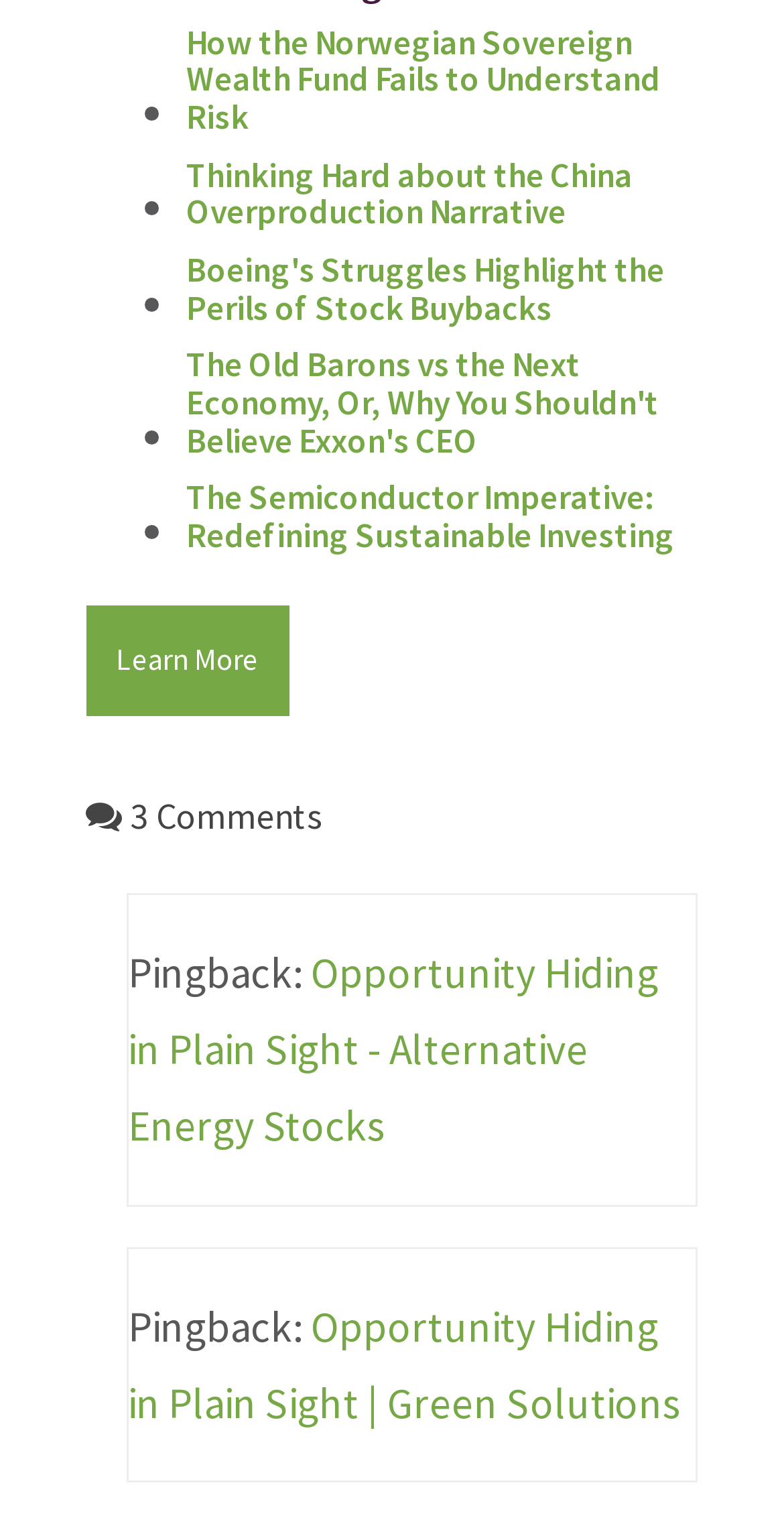Using the information in the image, could you please answer the following question in detail:
What is the topic of the first article?

The first article's heading is 'How the Norwegian Sovereign Wealth Fund Fails to Understand Risk', which suggests that the topic of the article is related to the Norwegian Sovereign Wealth Fund and its understanding of risk.